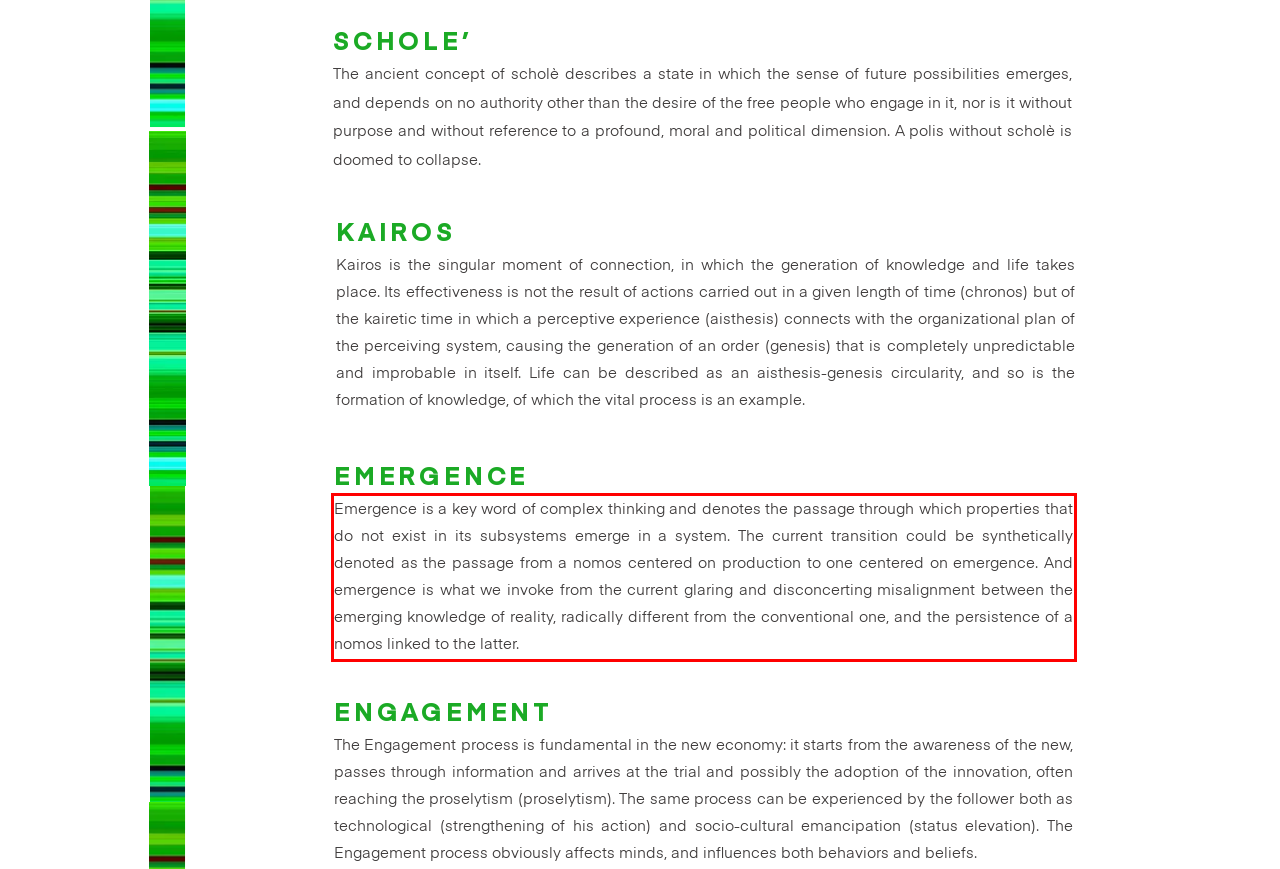Please perform OCR on the UI element surrounded by the red bounding box in the given webpage screenshot and extract its text content.

Emergence is a key word of complex thinking and denotes the passage through which properties that do not exist in its subsystems emerge in a system. The current transition could be synthetically denoted as the passage from a nomos centered on production to one centered on emergence. And emergence is what we invoke from the current glaring and disconcerting misalignment between the emerging knowledge of reality, radically different from the conventional one, and the persistence of a nomos linked to the latter.